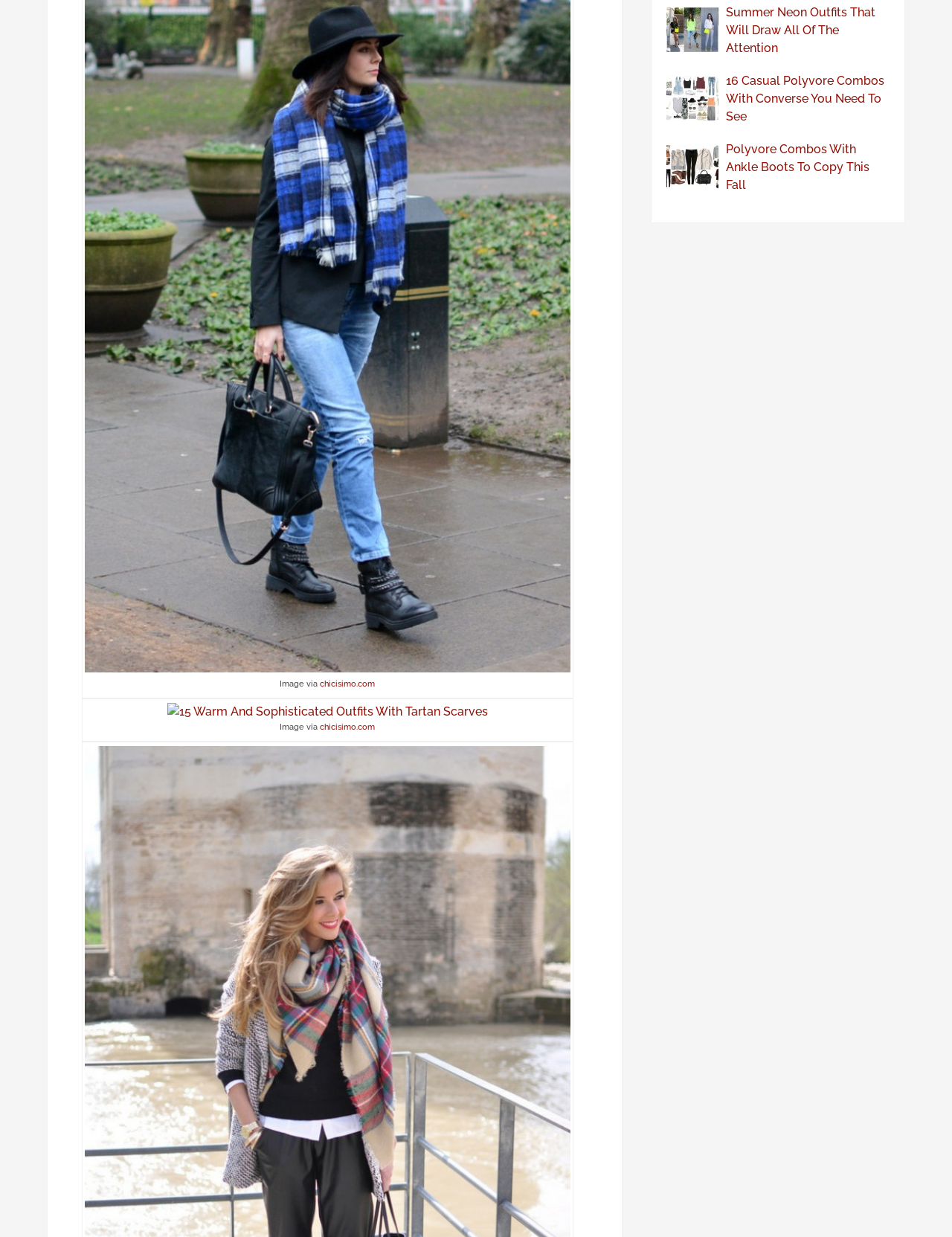Given the description of a UI element: "parent_node: Image via chicisimo.com", identify the bounding box coordinates of the matching element in the webpage screenshot.

[0.089, 0.535, 0.599, 0.546]